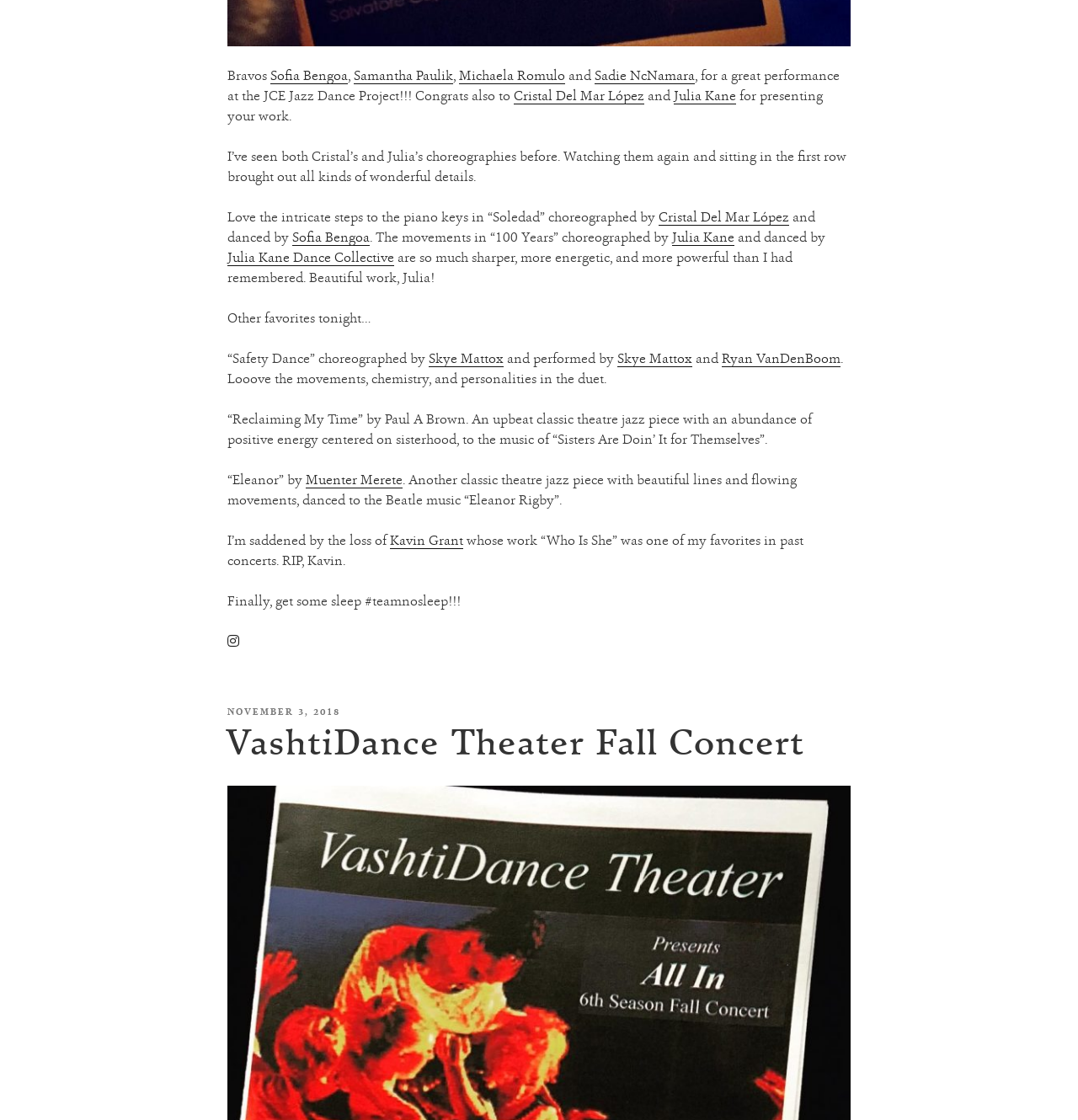Find the bounding box coordinates of the element's region that should be clicked in order to follow the given instruction: "Check the date of the post". The coordinates should consist of four float numbers between 0 and 1, i.e., [left, top, right, bottom].

[0.211, 0.63, 0.316, 0.641]